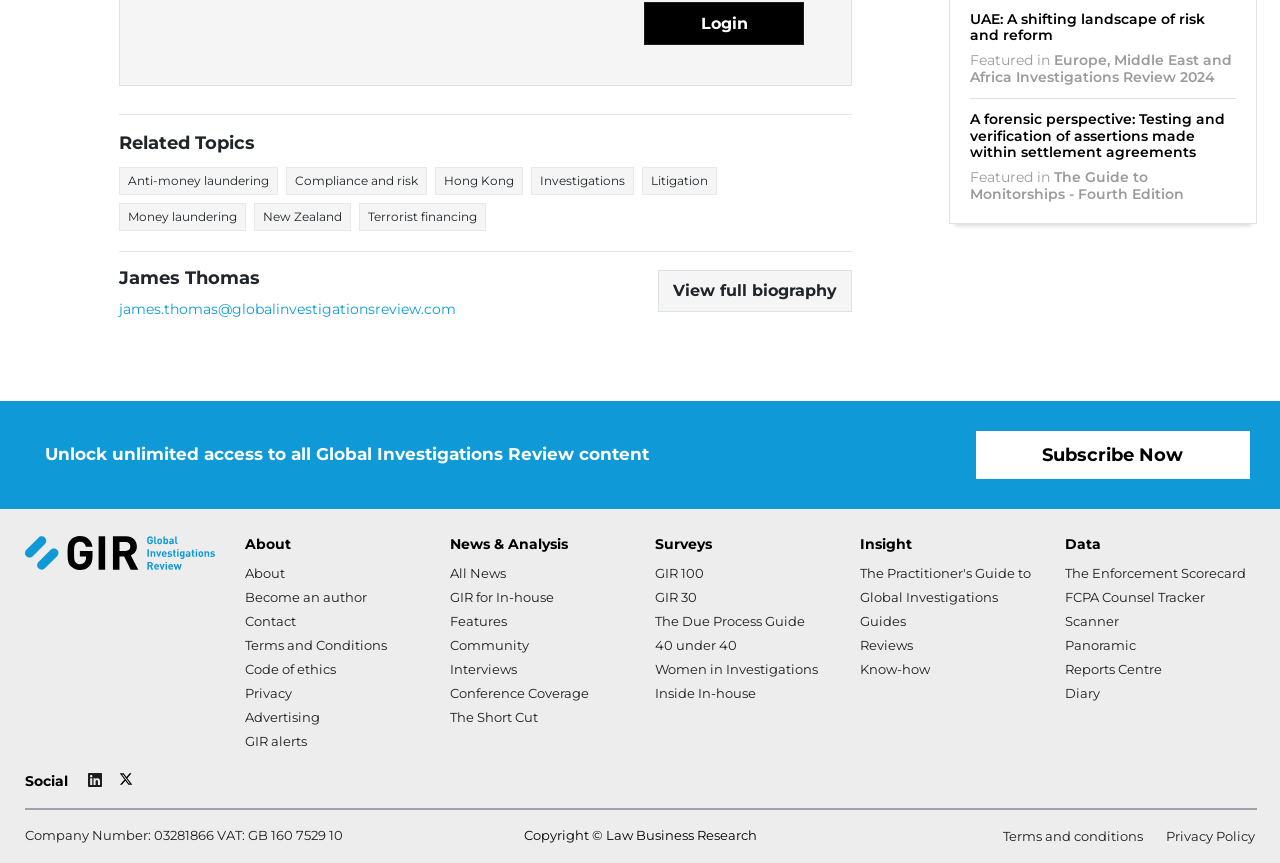Find the bounding box coordinates of the clickable element required to execute the following instruction: "Subscribe to Global Investigations Review". Provide the coordinates as four float numbers between 0 and 1, i.e., [left, top, right, bottom].

[0.762, 0.5, 0.977, 0.555]